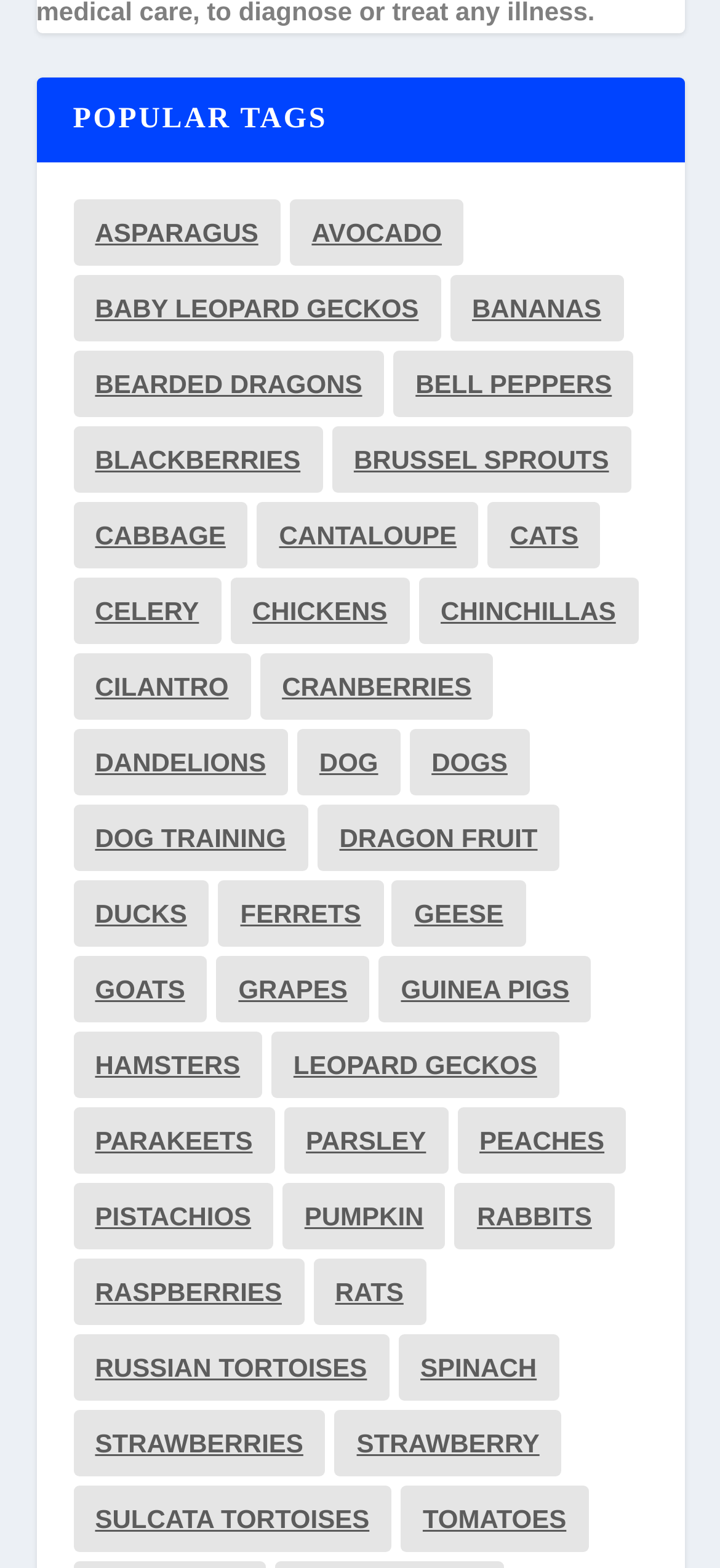Identify the bounding box coordinates for the region to click in order to carry out this instruction: "Discover Rats". Provide the coordinates using four float numbers between 0 and 1, formatted as [left, top, right, bottom].

[0.435, 0.803, 0.591, 0.845]